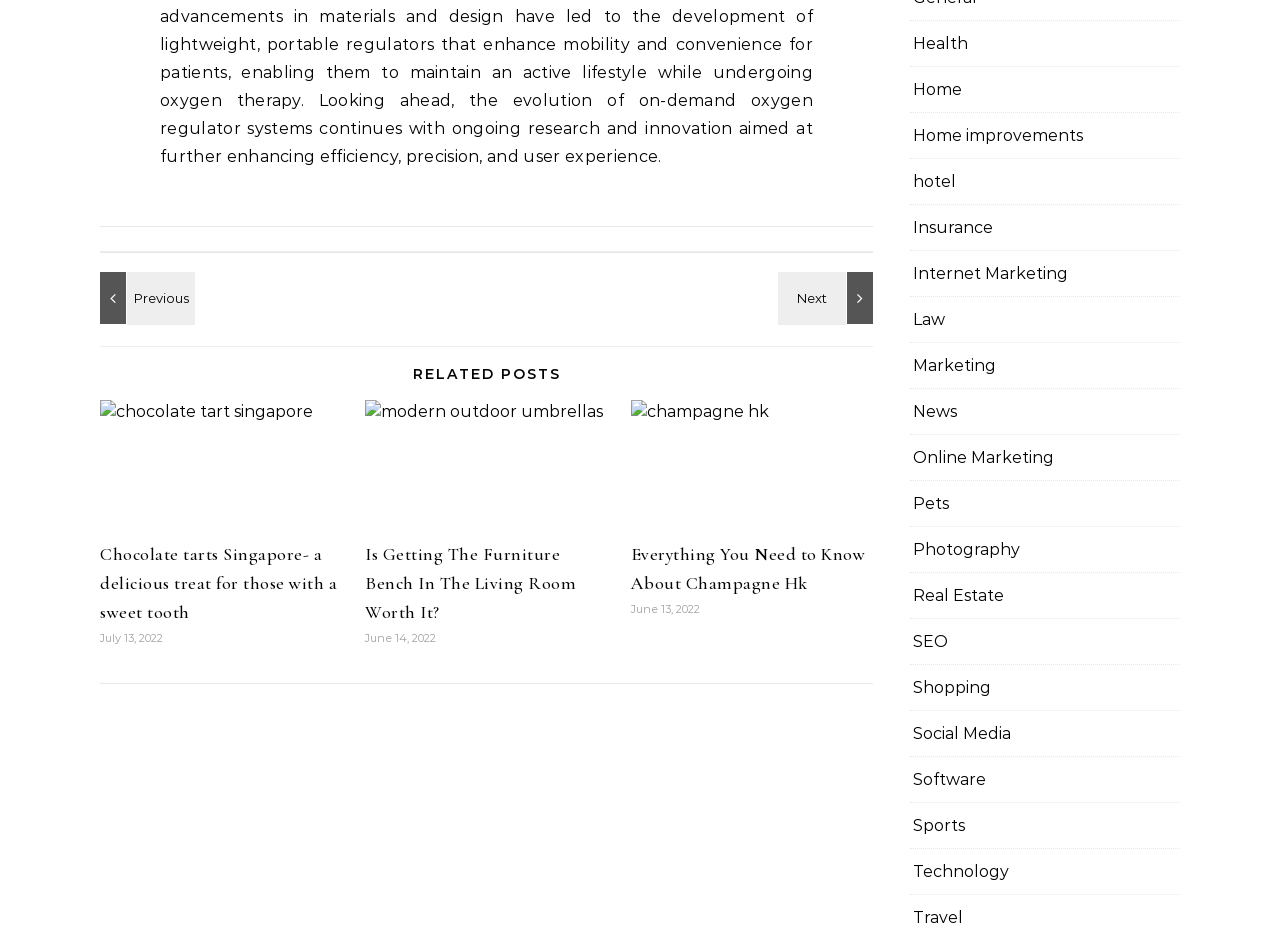How many related posts are there?
Examine the screenshot and reply with a single word or phrase.

3